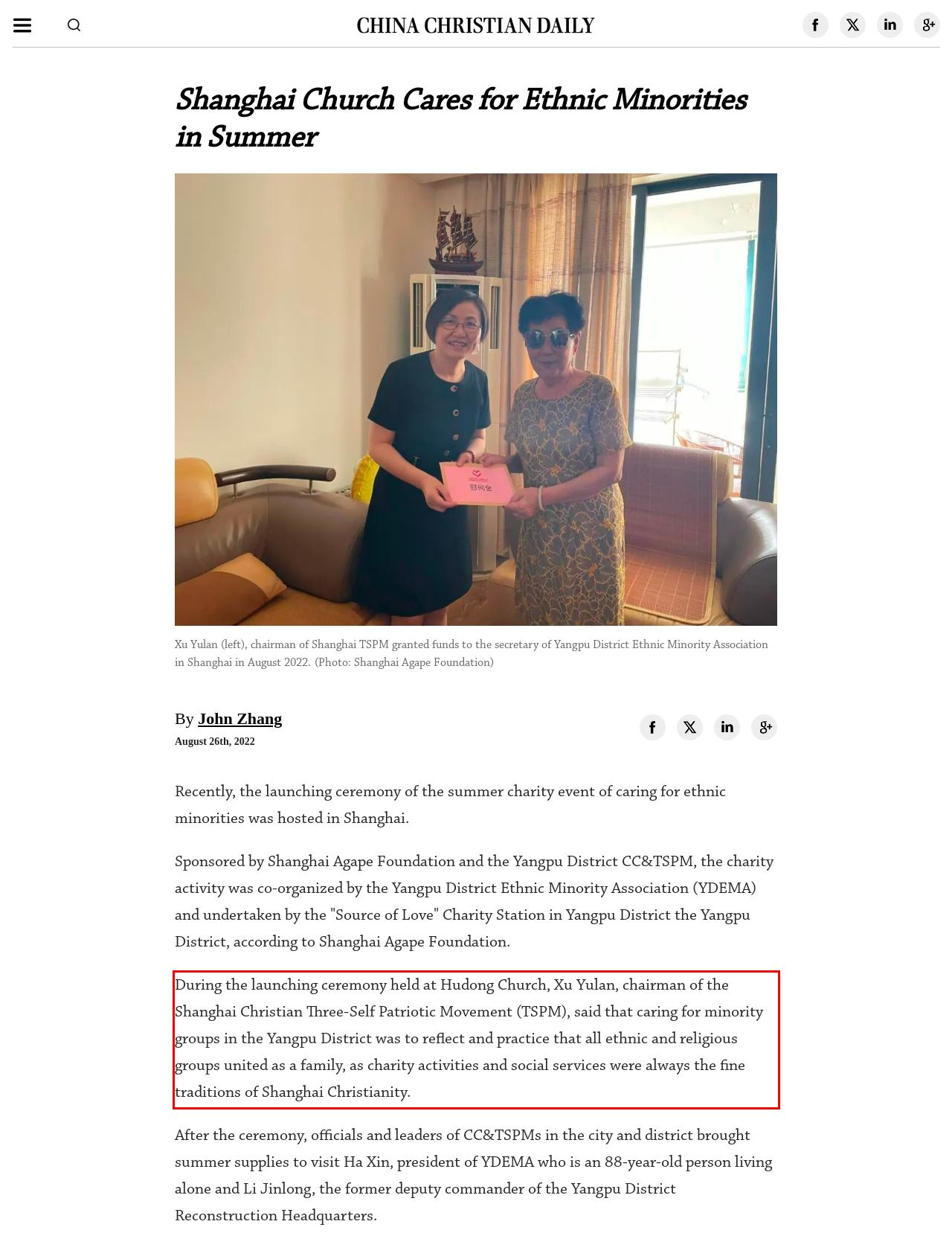Given a webpage screenshot, locate the red bounding box and extract the text content found inside it.

During the launching ceremony held at Hudong Church, Xu Yulan, chairman of the Shanghai Christian Three-Self Patriotic Movement (TSPM), said that caring for minority groups in the Yangpu District was to reflect and practice that all ethnic and religious groups united as a family, as charity activities and social services were always the fine traditions of Shanghai Christianity.